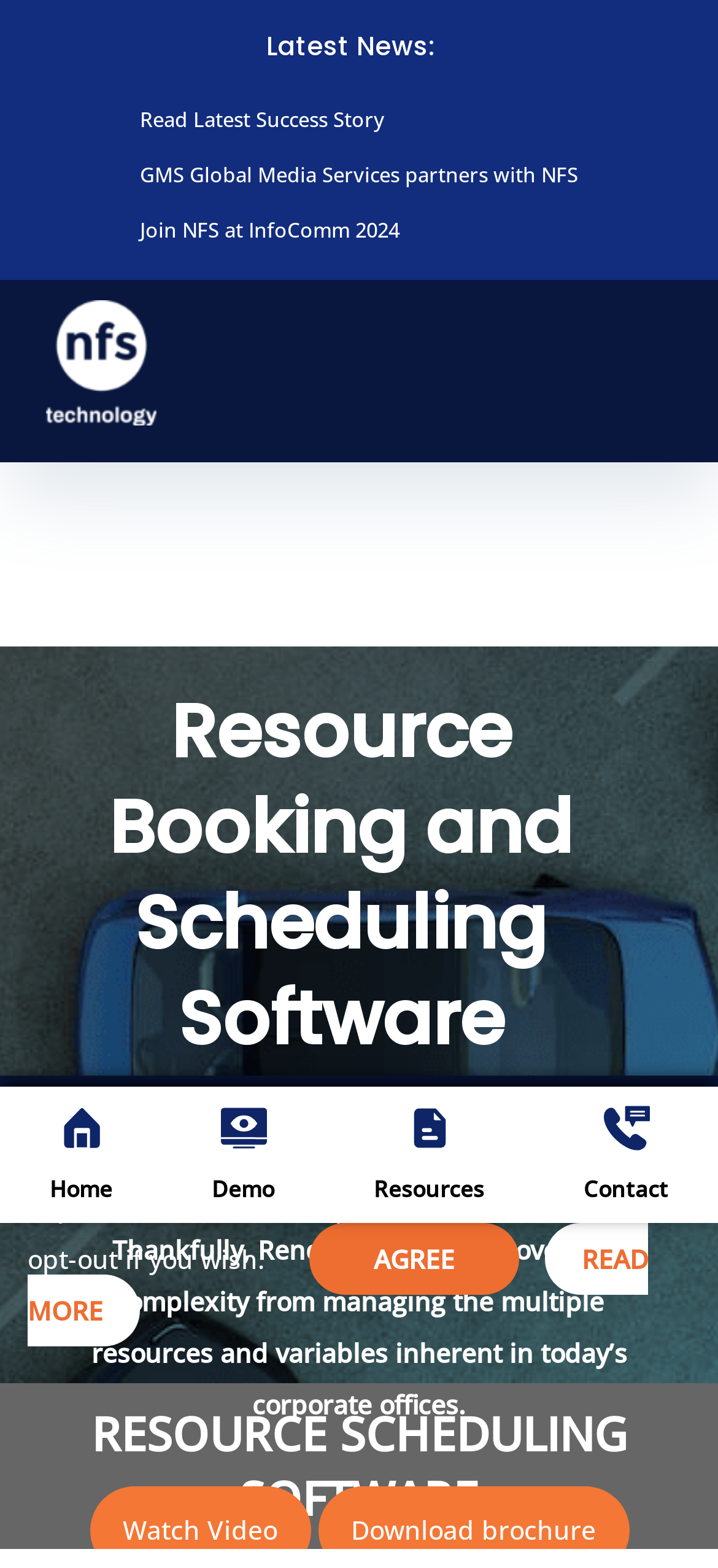Find and generate the main title of the webpage.

Resource Booking and Scheduling Software